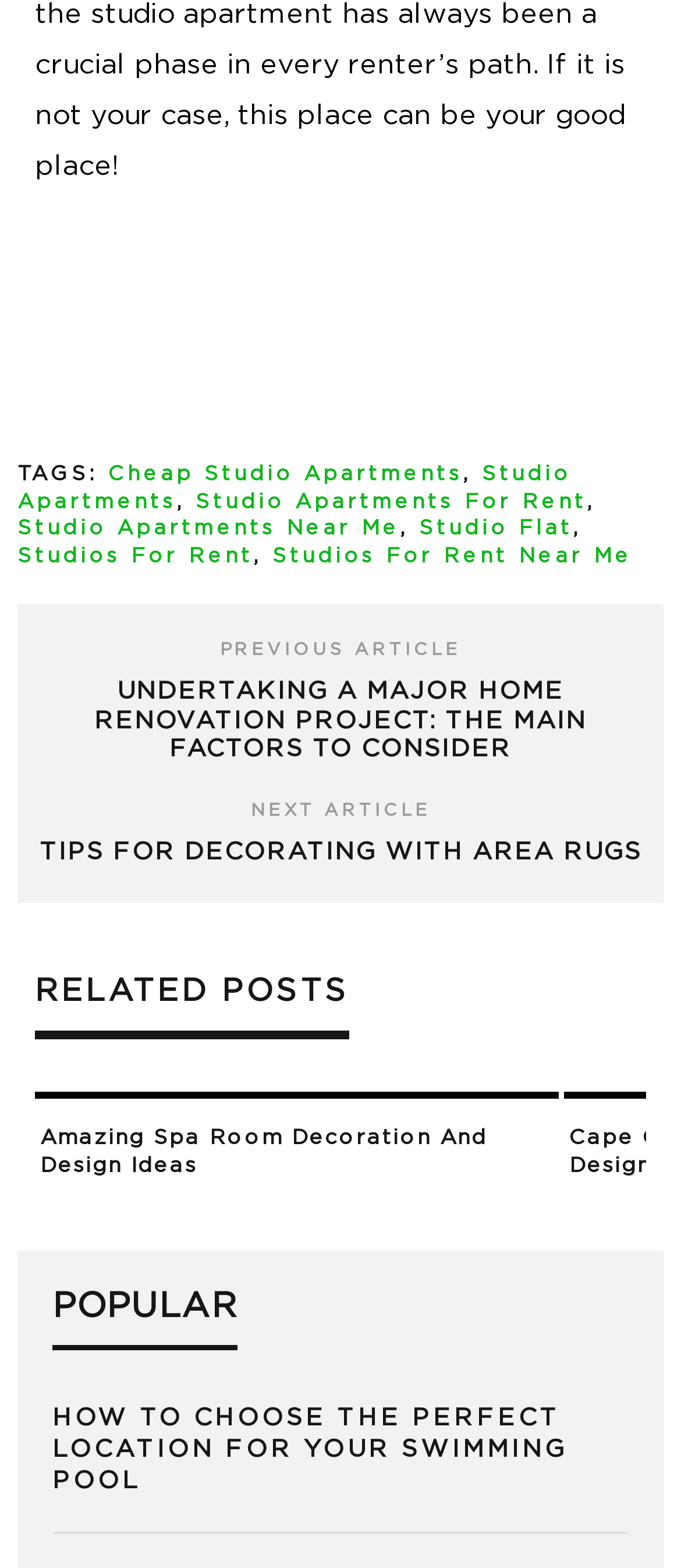Determine the bounding box coordinates of the region I should click to achieve the following instruction: "View related posts". Ensure the bounding box coordinates are four float numbers between 0 and 1, i.e., [left, top, right, bottom].

[0.051, 0.62, 0.513, 0.663]